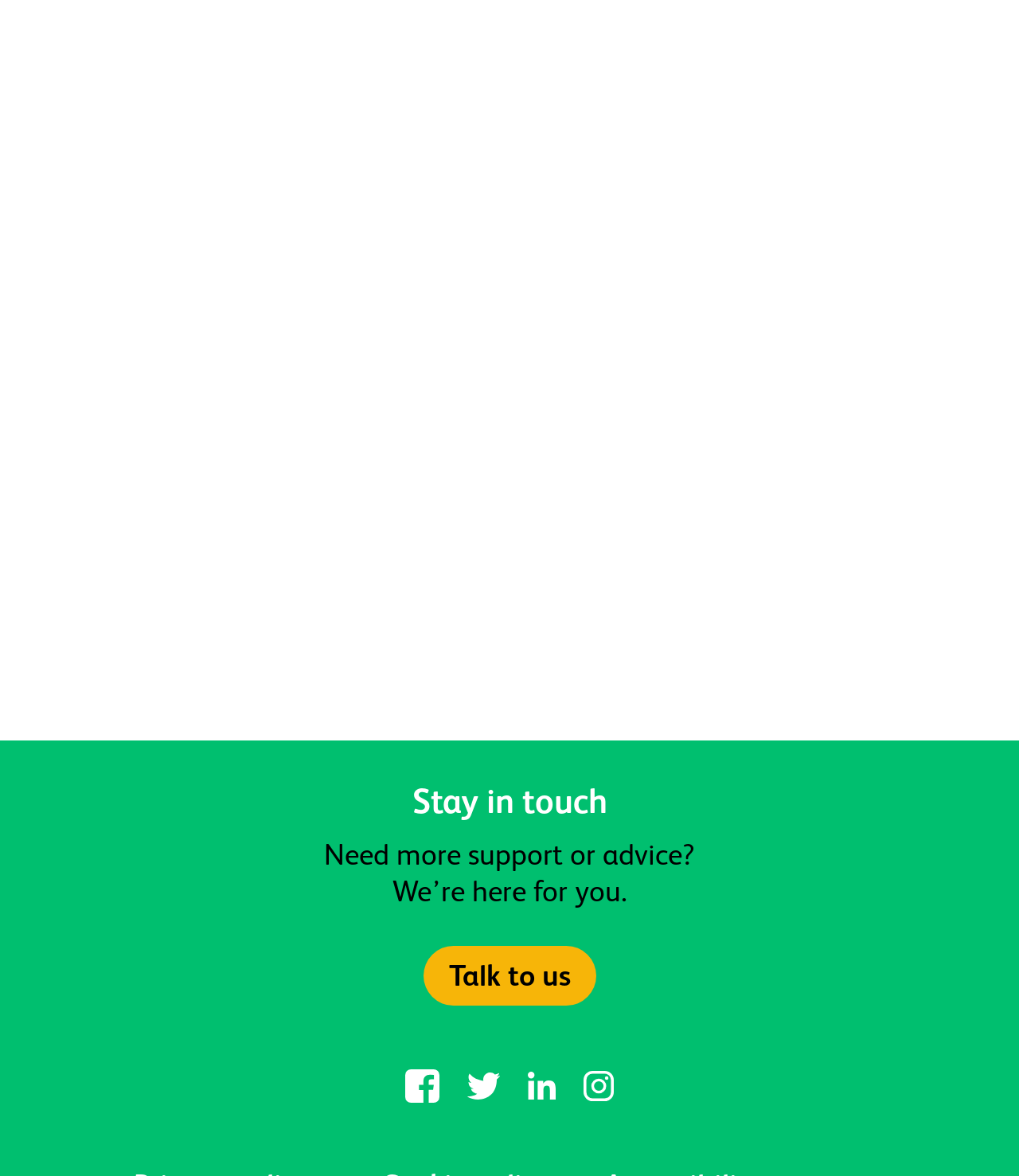Please determine the bounding box coordinates of the element to click in order to execute the following instruction: "Find out more". The coordinates should be four float numbers between 0 and 1, specified as [left, top, right, bottom].

[0.415, 0.587, 0.585, 0.629]